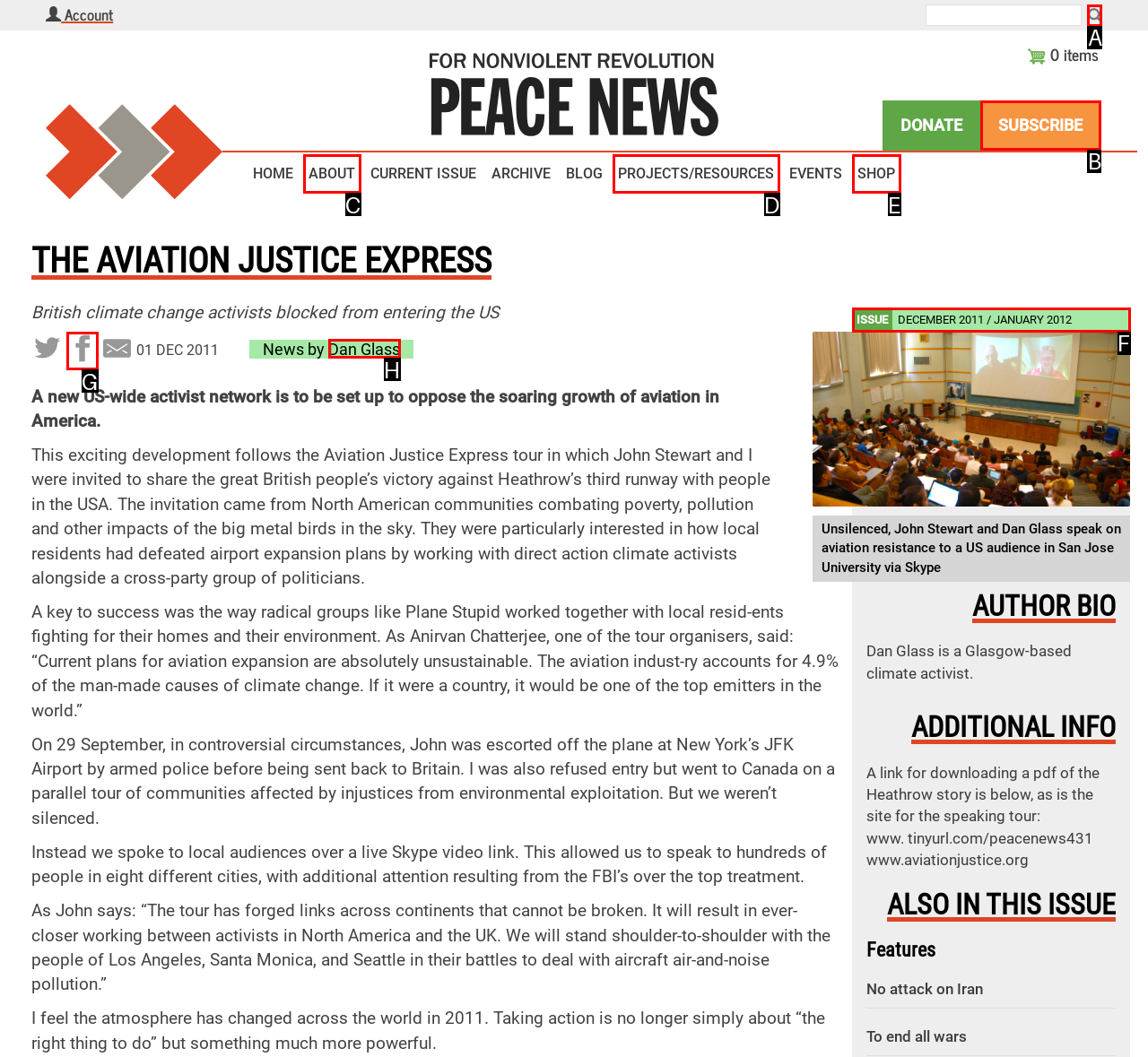Indicate which UI element needs to be clicked to fulfill the task: Subscribe to the newsletter
Answer with the letter of the chosen option from the available choices directly.

B